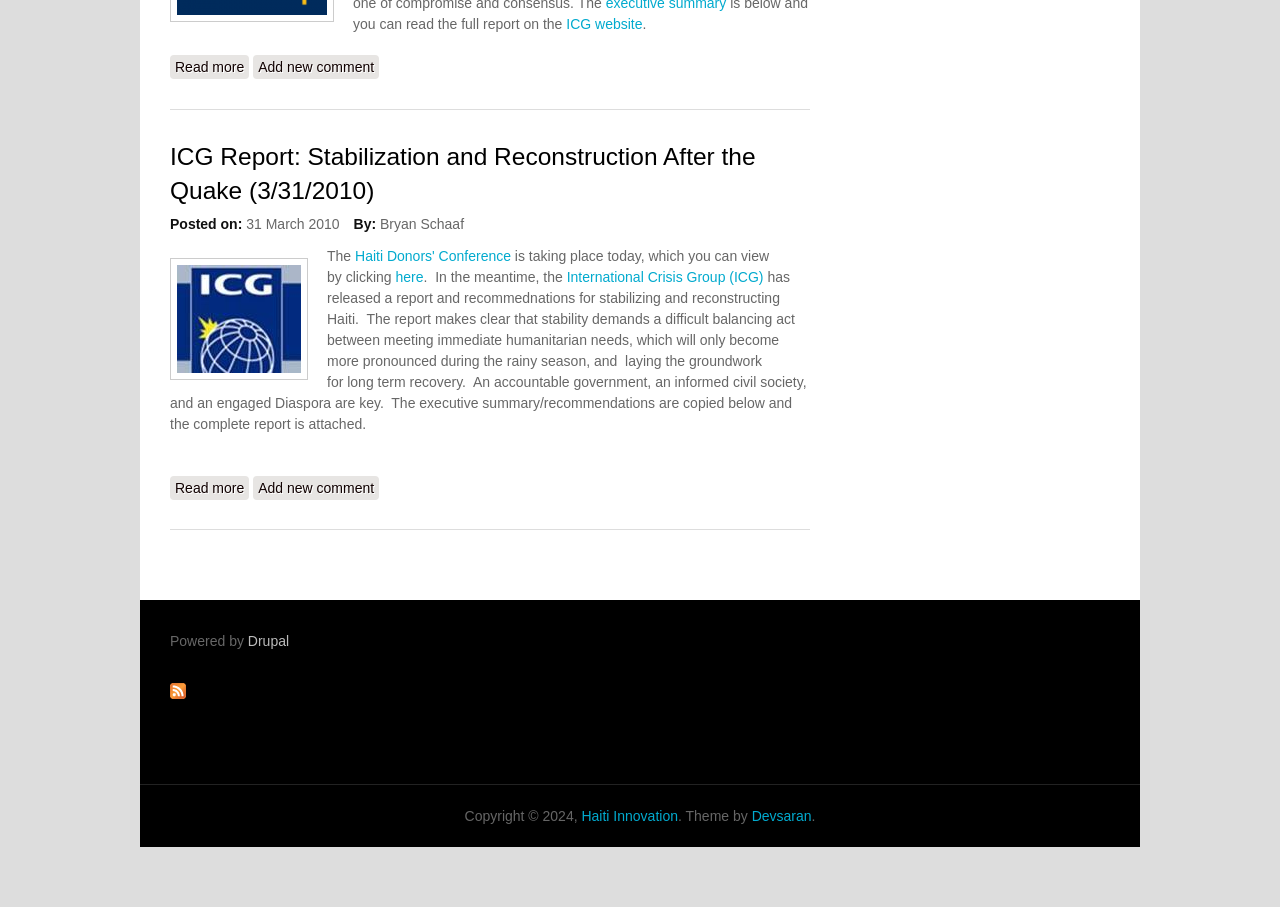For the following element description, predict the bounding box coordinates in the format (top-left x, top-left y, bottom-right x, bottom-right y). All values should be floating point numbers between 0 and 1. Description: Haiti Innovation

[0.454, 0.891, 0.53, 0.908]